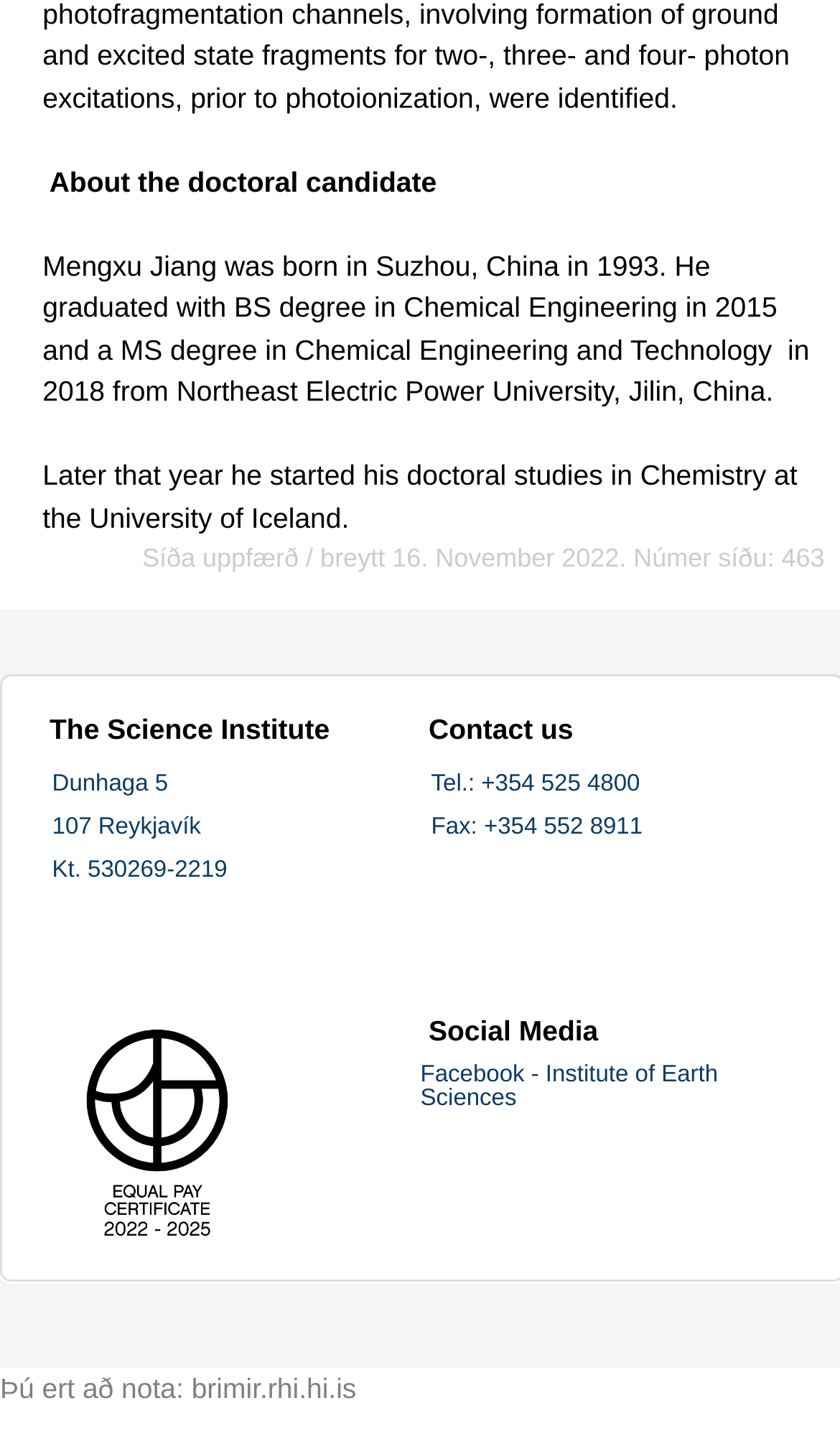What is the last updated date of the webpage?
From the image, respond using a single word or phrase.

16. November 2022